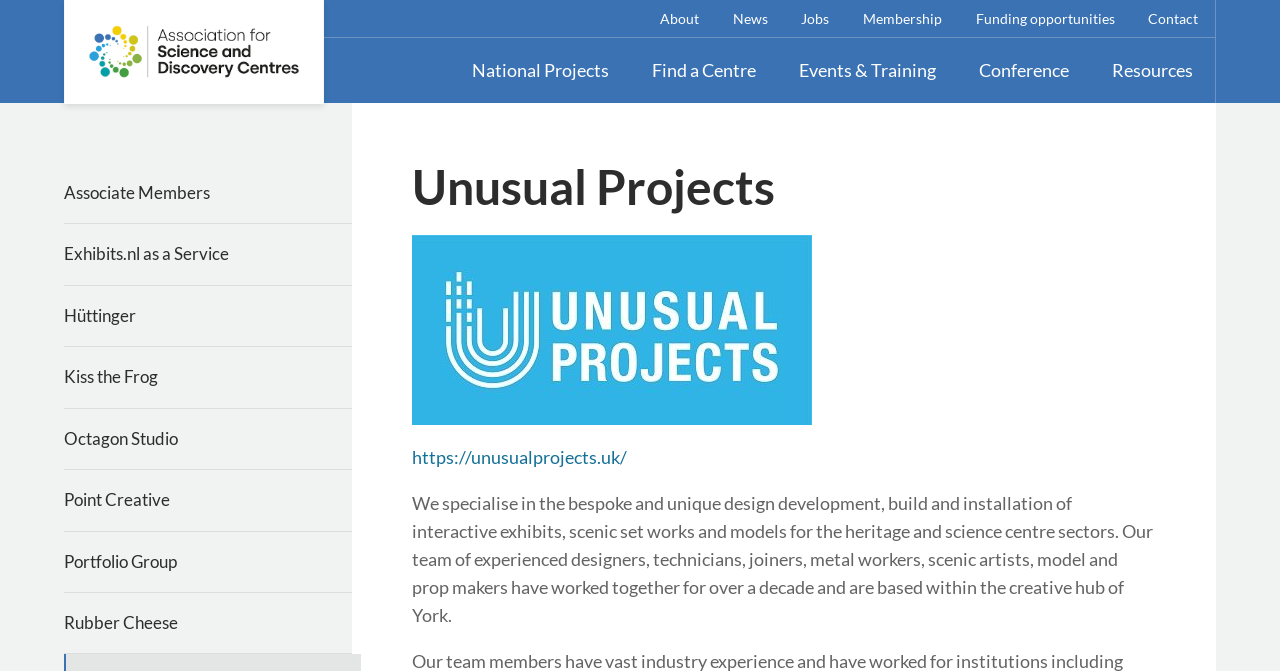What type of projects does Unusual Projects specialize in? From the image, respond with a single word or brief phrase.

Interactive exhibits, scenic set works and models